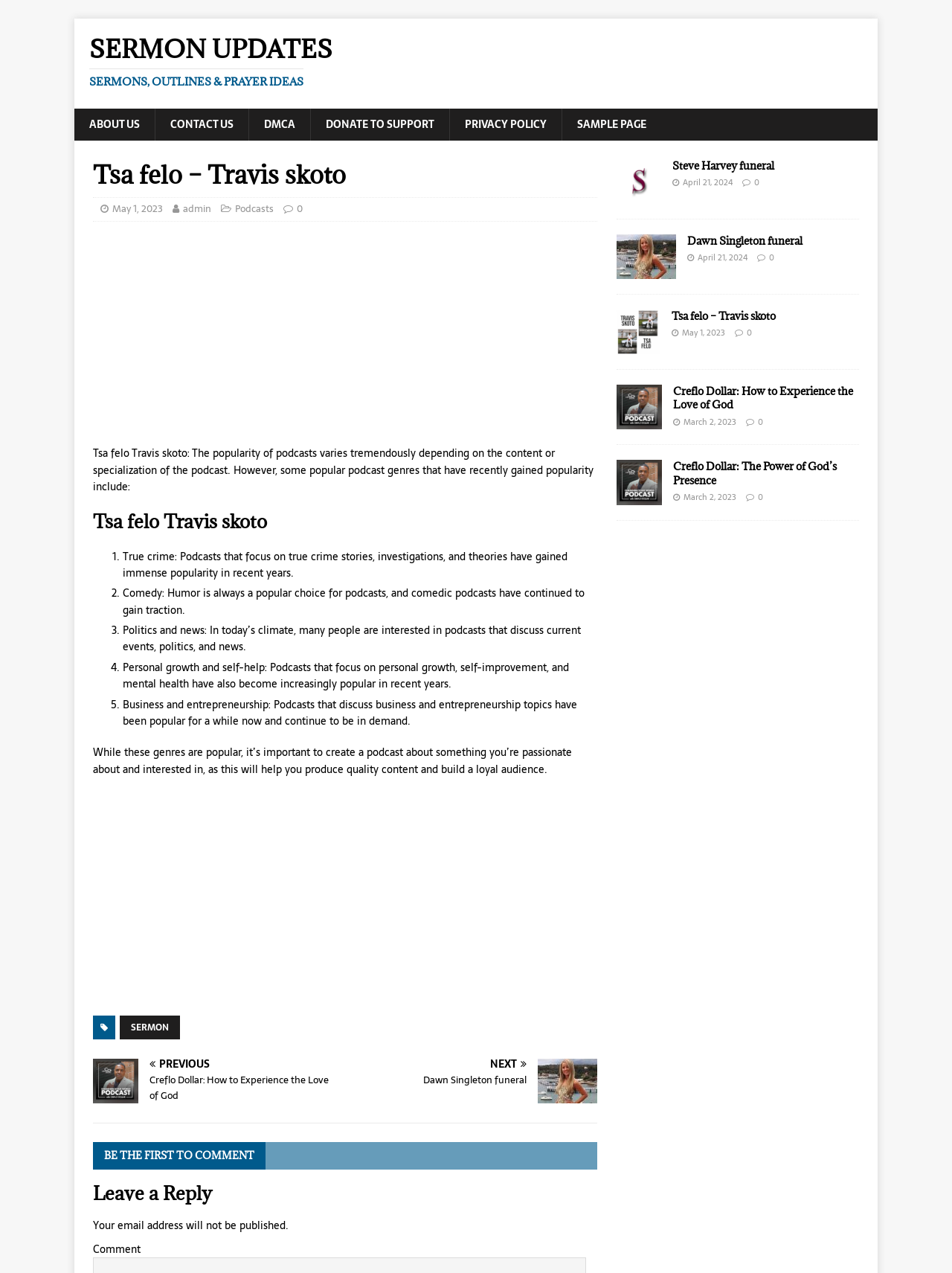Locate the bounding box coordinates of the area you need to click to fulfill this instruction: 'Click on the 'SERMON UPDATES' link'. The coordinates must be in the form of four float numbers ranging from 0 to 1: [left, top, right, bottom].

[0.094, 0.029, 0.906, 0.071]